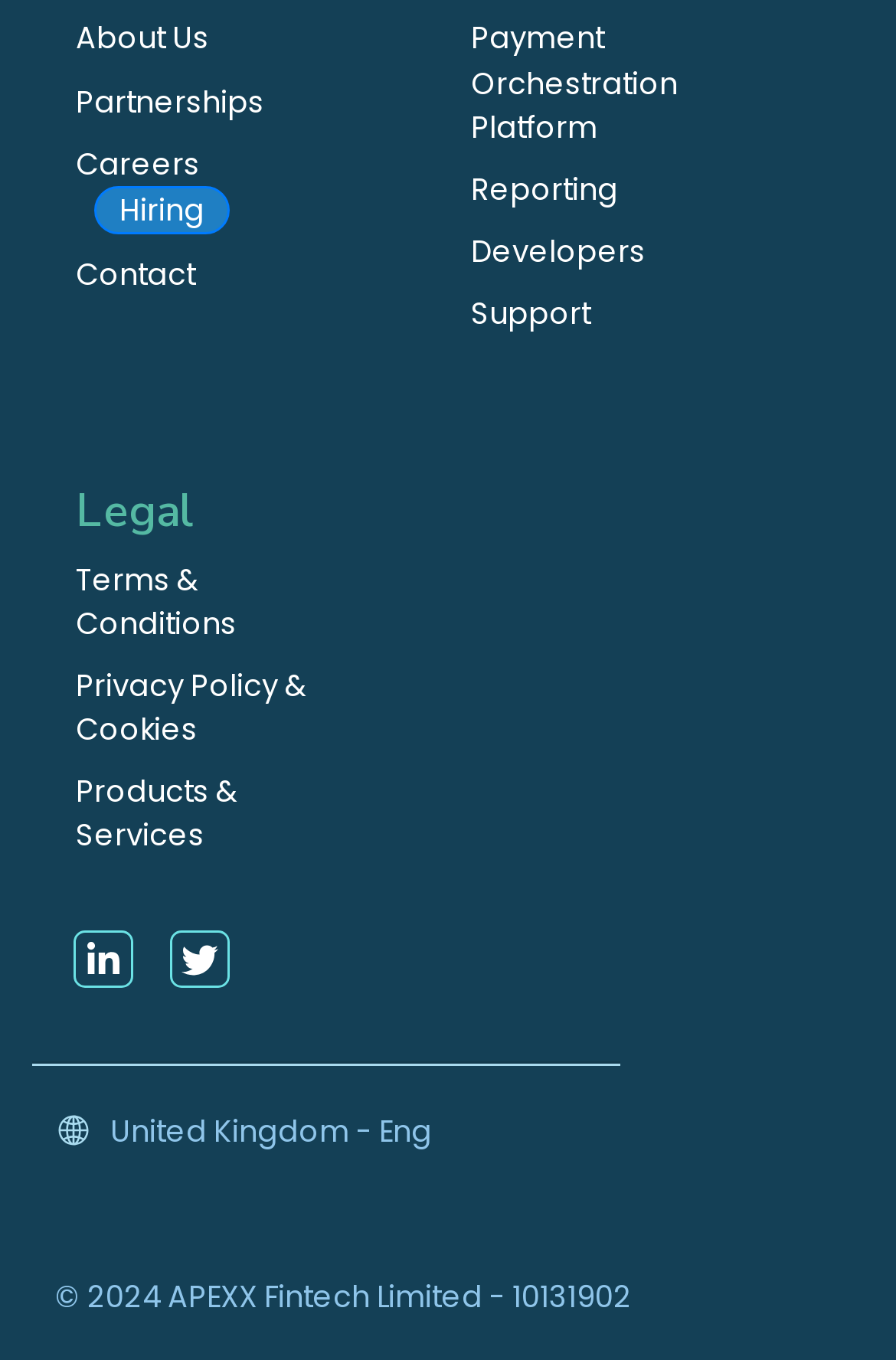Can you specify the bounding box coordinates for the region that should be clicked to fulfill this instruction: "Click on About Us".

[0.085, 0.013, 0.233, 0.045]